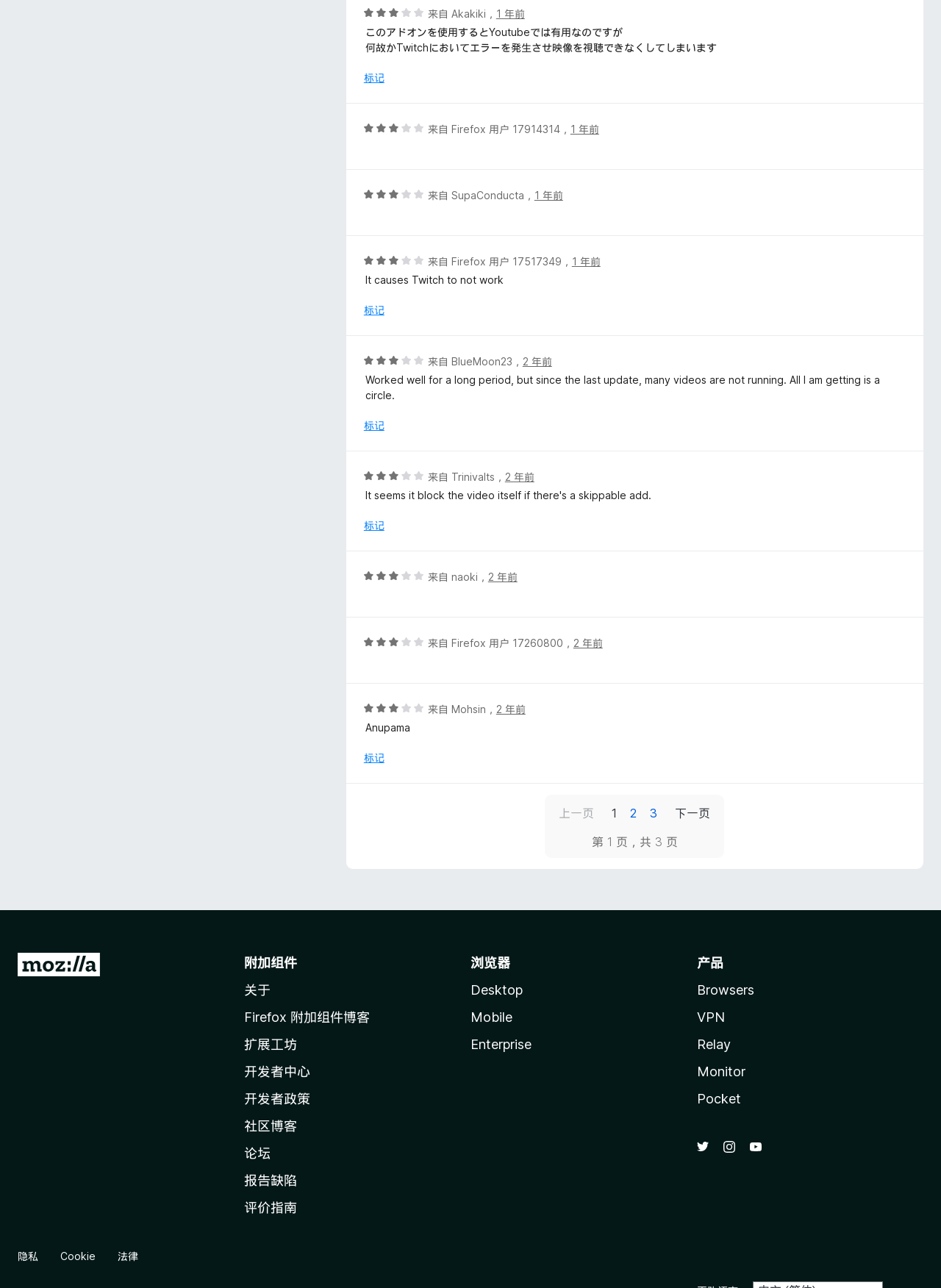Provide the bounding box coordinates for the specified HTML element described in this description: "2 年前". The coordinates should be four float numbers ranging from 0 to 1, in the format [left, top, right, bottom].

[0.519, 0.443, 0.55, 0.453]